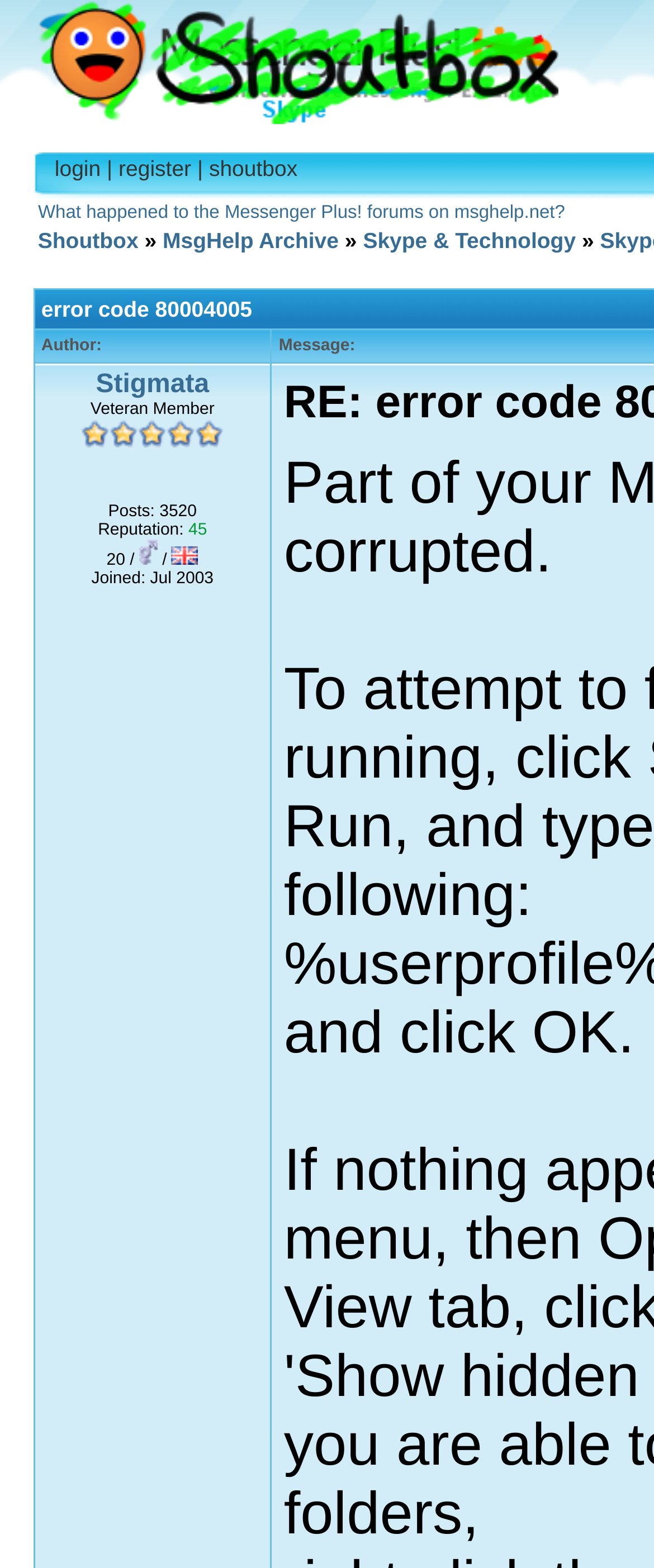Ascertain the bounding box coordinates for the UI element detailed here: "MsgHelp Archive". The coordinates should be provided as [left, top, right, bottom] with each value being a float between 0 and 1.

[0.249, 0.145, 0.518, 0.161]